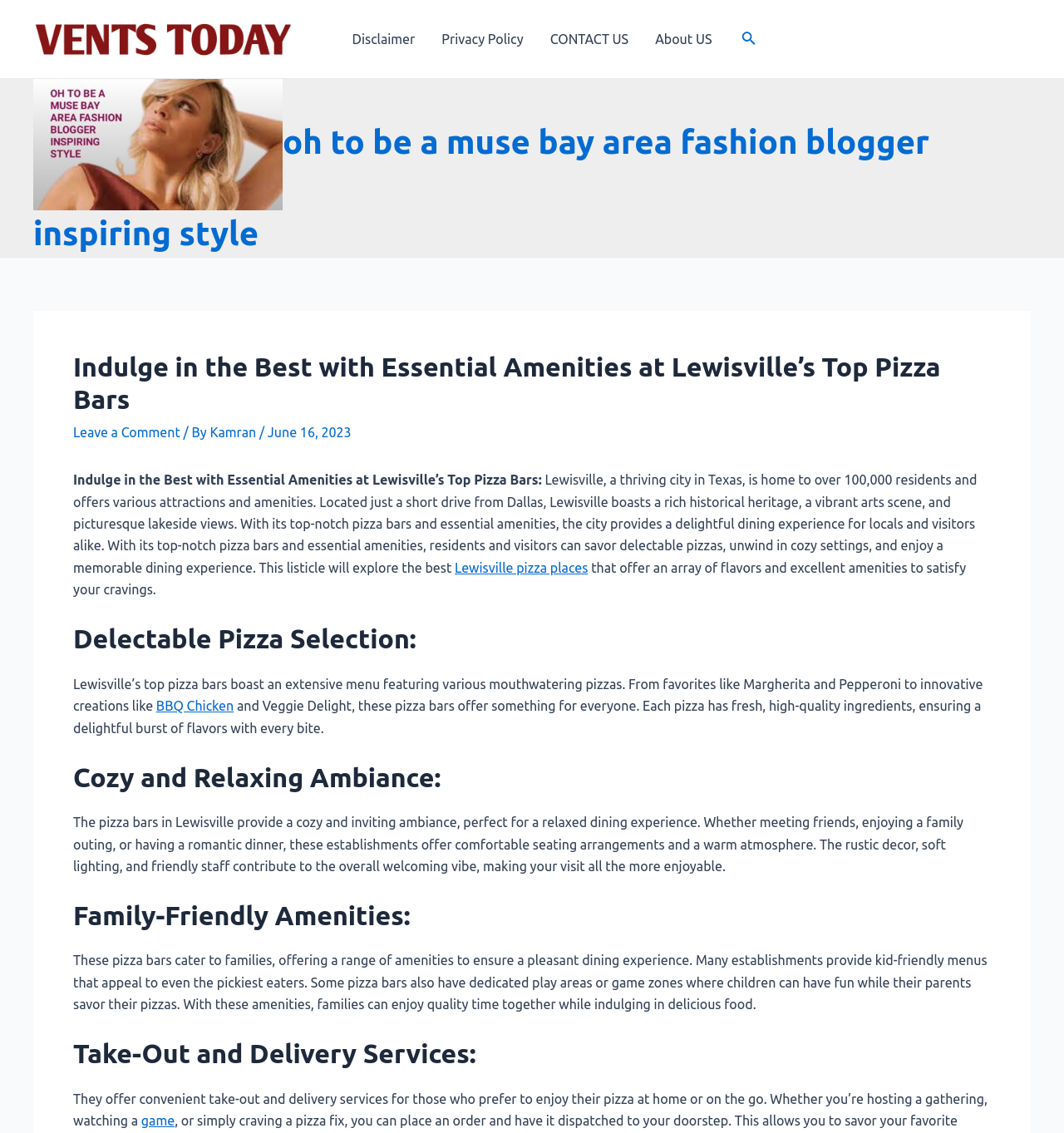Identify the bounding box coordinates of the area you need to click to perform the following instruction: "Read the article 'OH TO BE A MUSE BAY AREA FASHION BLOGGER INSPIRING STYLE'".

[0.031, 0.108, 0.266, 0.141]